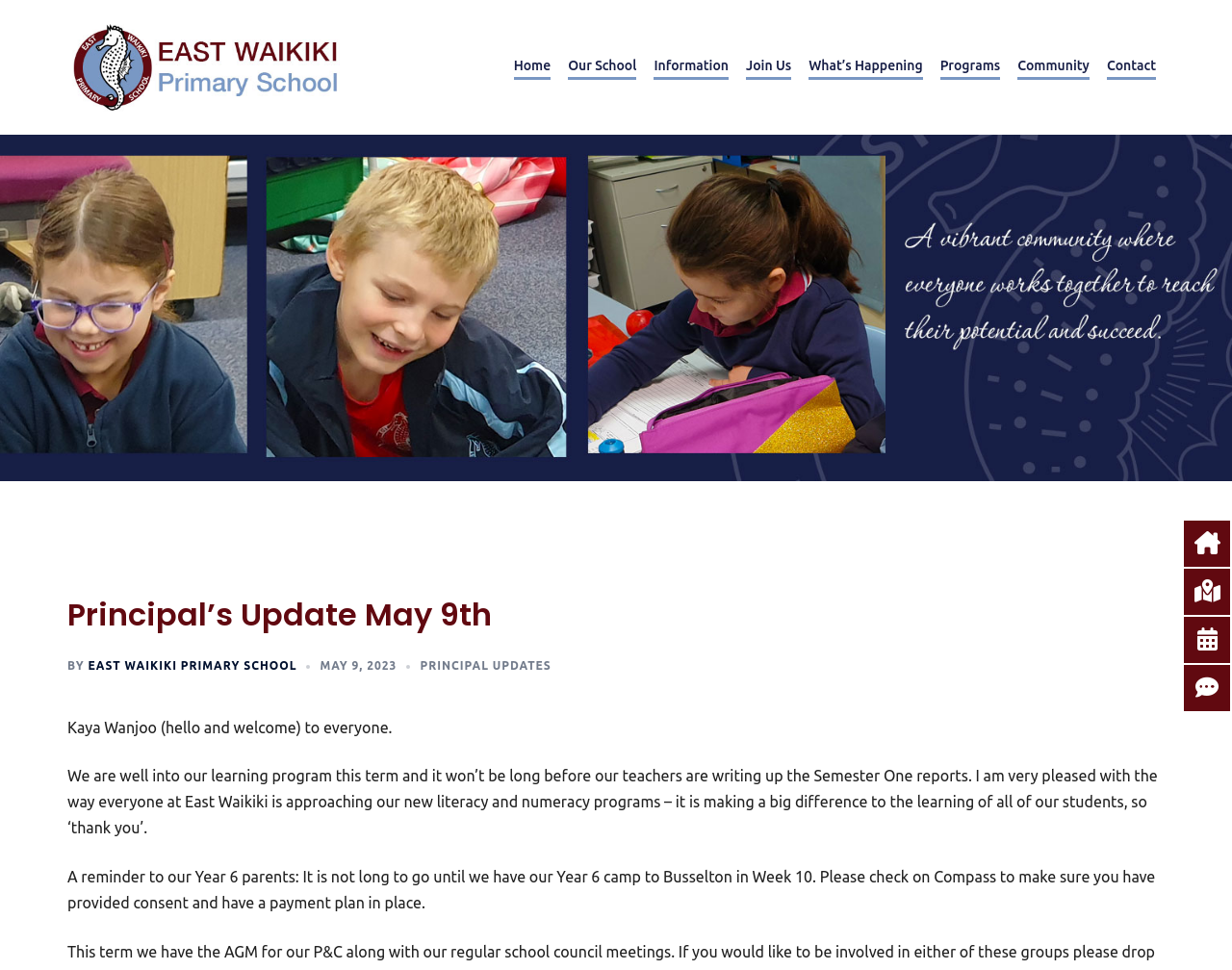Determine the bounding box coordinates of the element's region needed to click to follow the instruction: "view What’s Happening page". Provide these coordinates as four float numbers between 0 and 1, formatted as [left, top, right, bottom].

[0.656, 0.056, 0.749, 0.083]